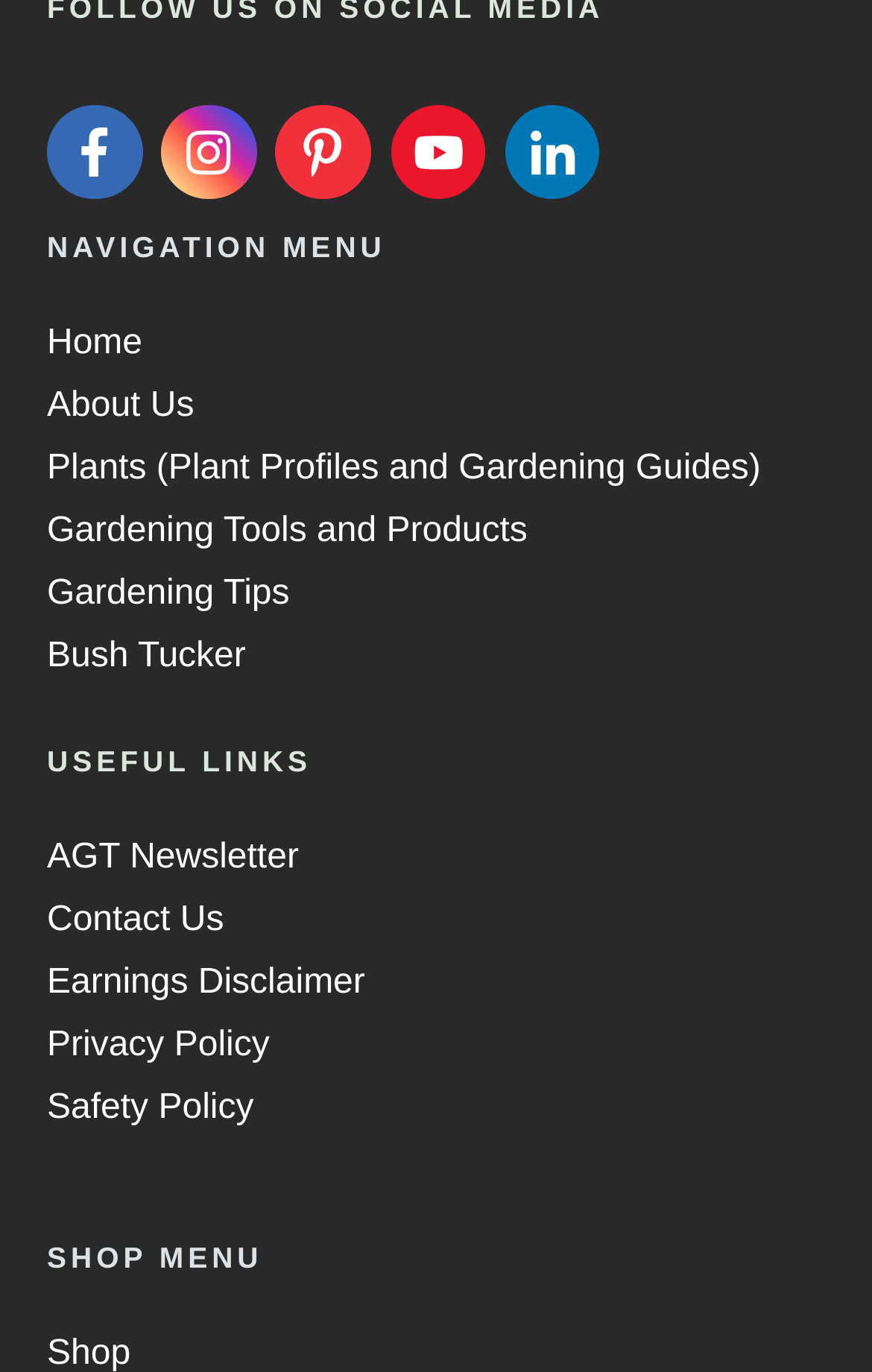Respond with a single word or phrase:
How many links are under the navigation menu?

9